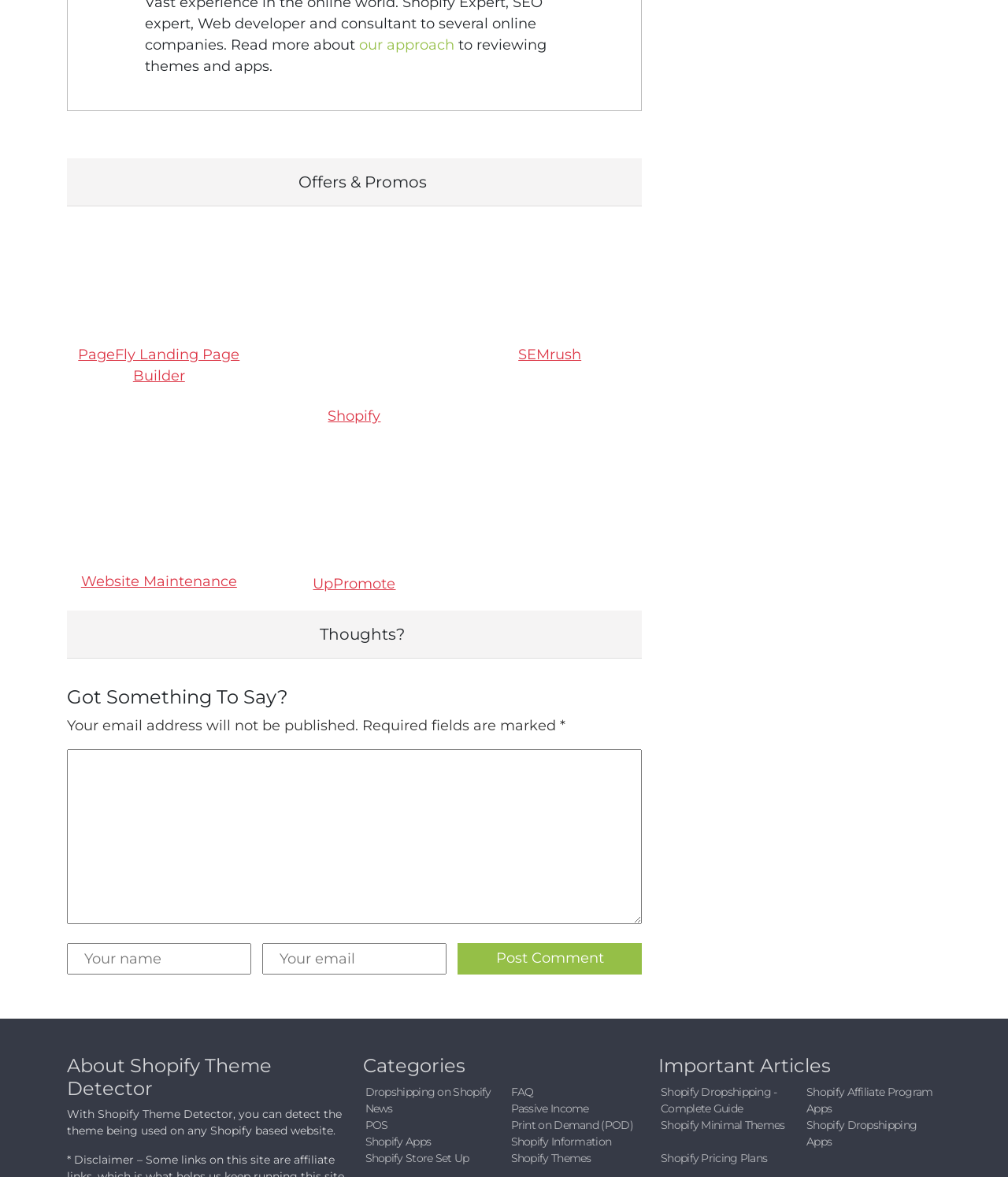Using the provided description: "Shopify Dropshipping - Complete Guide", find the bounding box coordinates of the corresponding UI element. The output should be four float numbers between 0 and 1, in the format [left, top, right, bottom].

[0.656, 0.921, 0.771, 0.948]